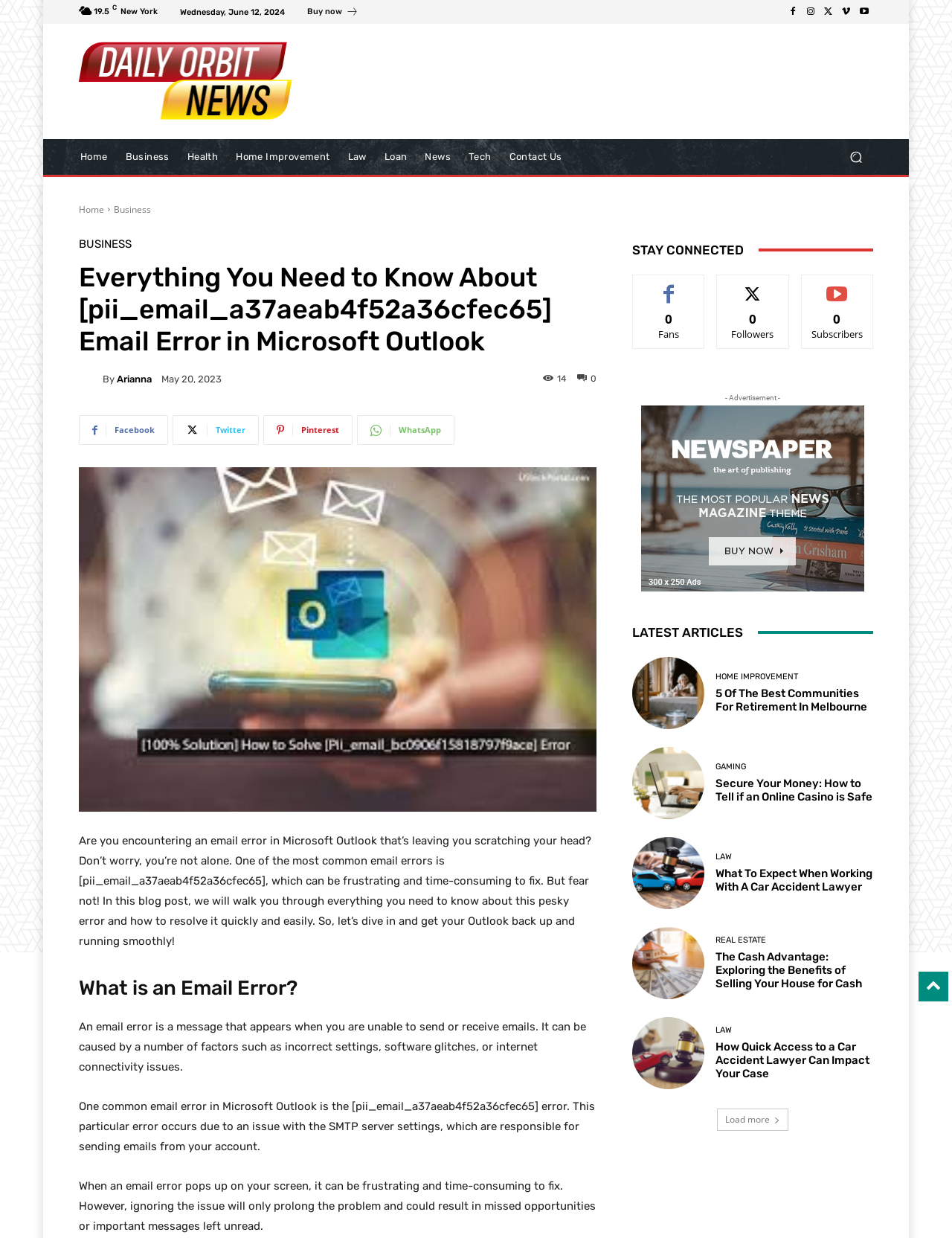Highlight the bounding box of the UI element that corresponds to this description: "parent_node: Buy now aria-label="icon_box"".

[0.323, 0.004, 0.377, 0.017]